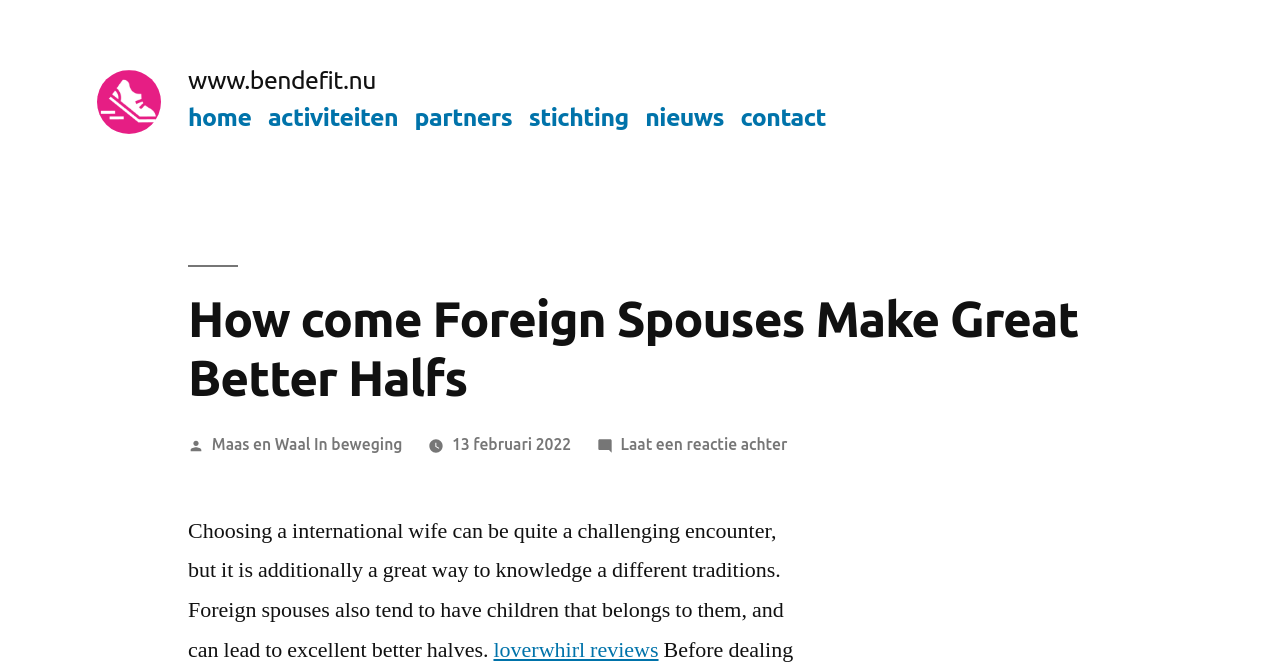Determine the heading of the webpage and extract its text content.

How come Foreign Spouses Make Great Better Halfs